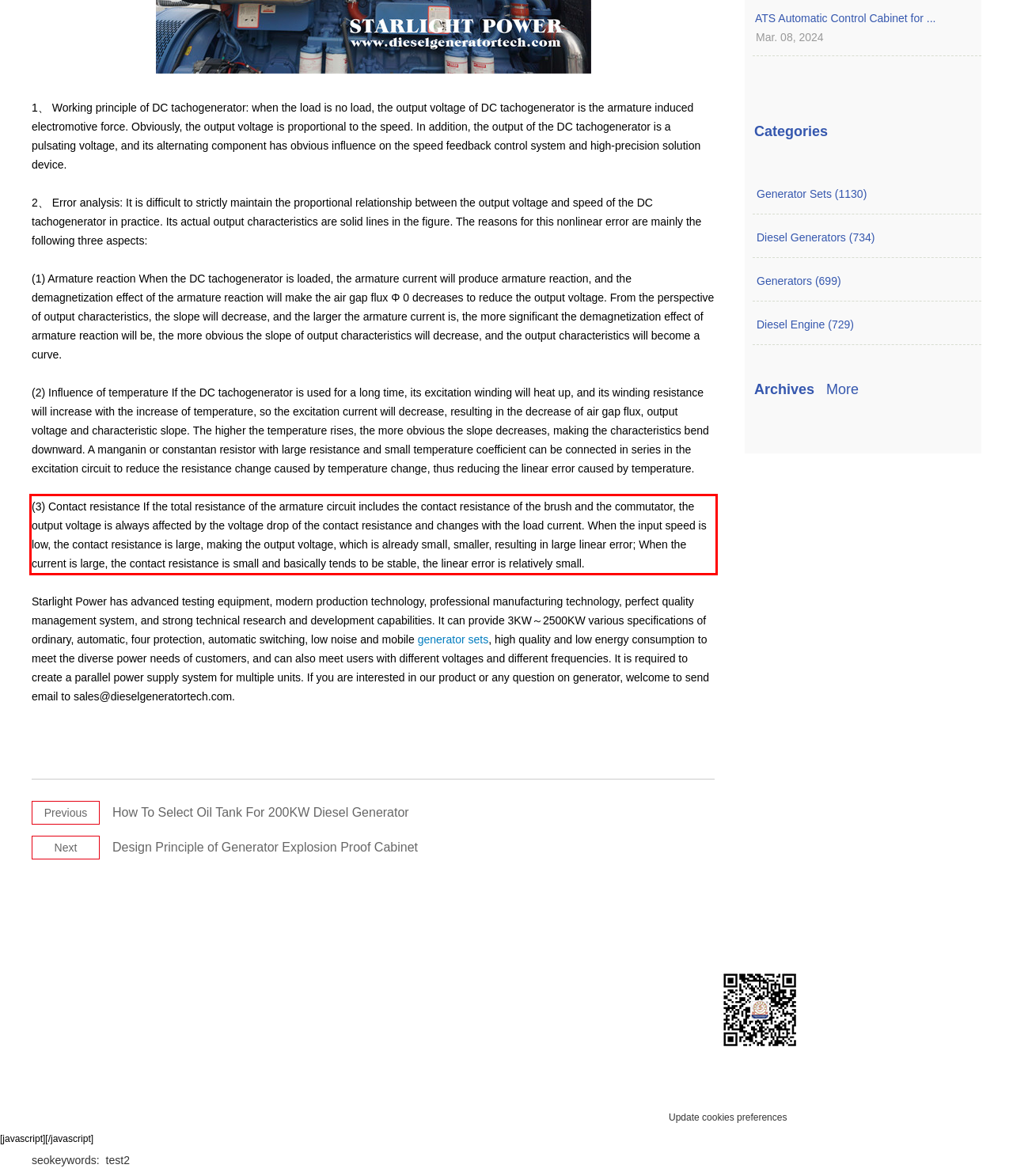You have a webpage screenshot with a red rectangle surrounding a UI element. Extract the text content from within this red bounding box.

(3) Contact resistance If the total resistance of the armature circuit includes the contact resistance of the brush and the commutator, the output voltage is always affected by the voltage drop of the contact resistance and changes with the load current. When the input speed is low, the contact resistance is large, making the output voltage, which is already small, smaller, resulting in large linear error; When the current is large, the contact resistance is small and basically tends to be stable, the linear error is relatively small.